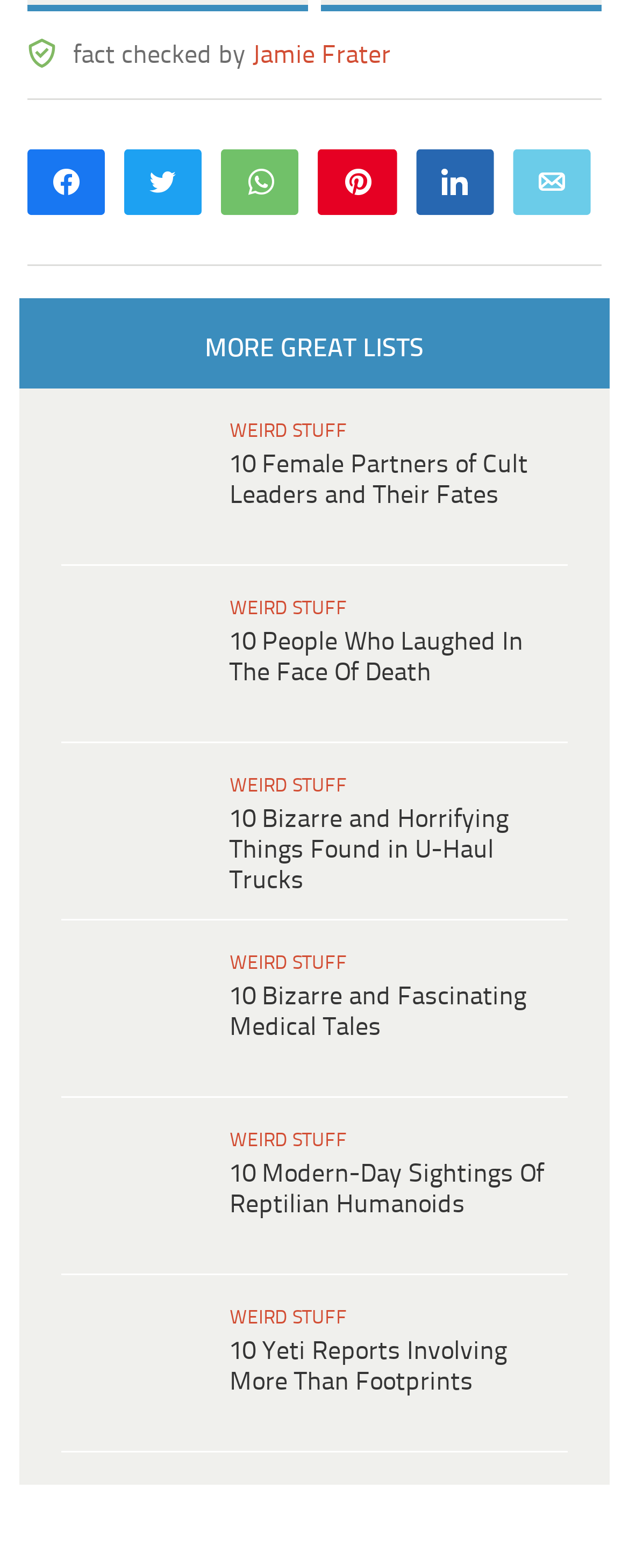Please specify the bounding box coordinates of the clickable region necessary for completing the following instruction: "visit the Weird Stuff page". The coordinates must consist of four float numbers between 0 and 1, i.e., [left, top, right, bottom].

[0.365, 0.268, 0.552, 0.282]